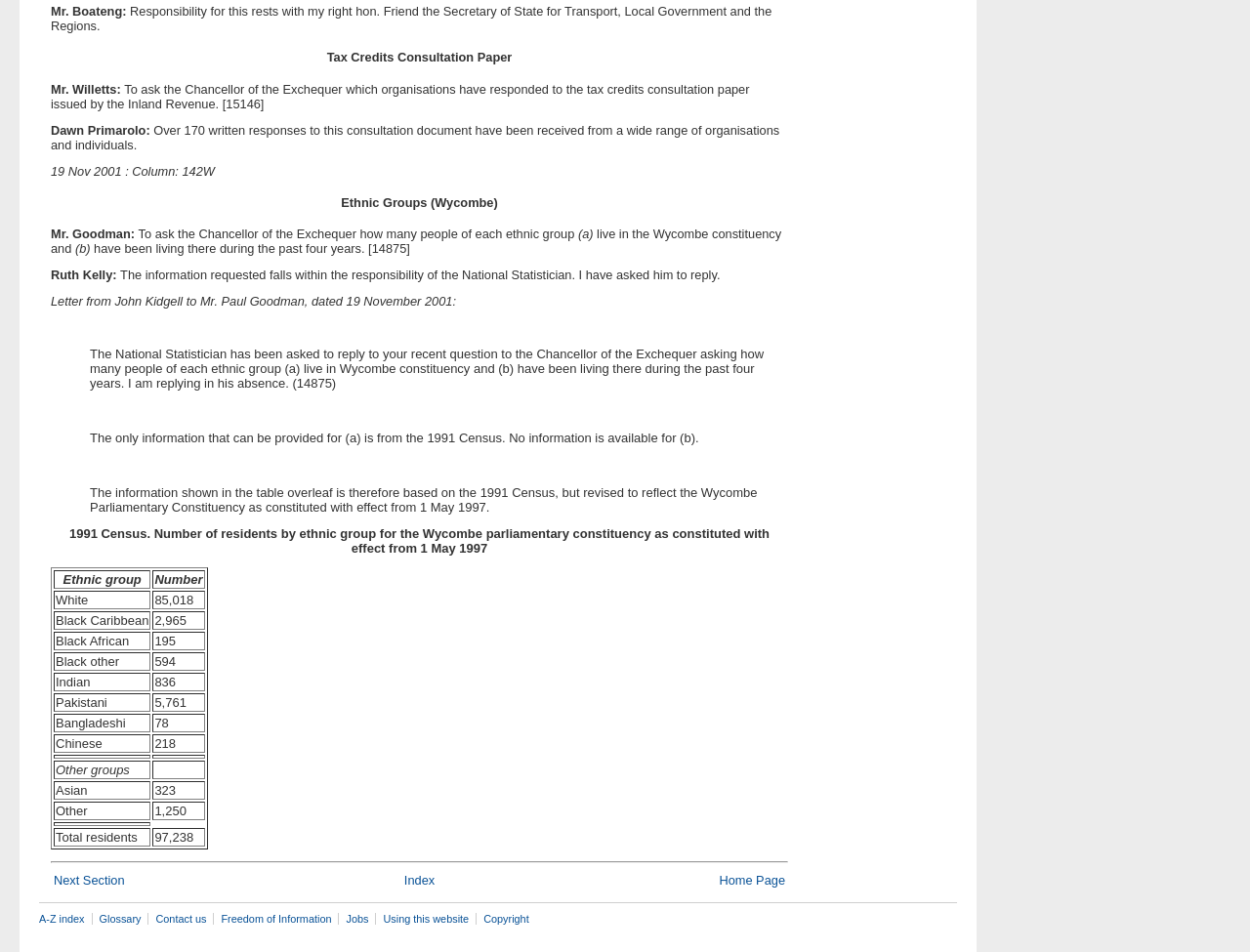From the given element description: "Next Section", find the bounding box for the UI element. Provide the coordinates as four float numbers between 0 and 1, in the order [left, top, right, bottom].

[0.043, 0.917, 0.1, 0.932]